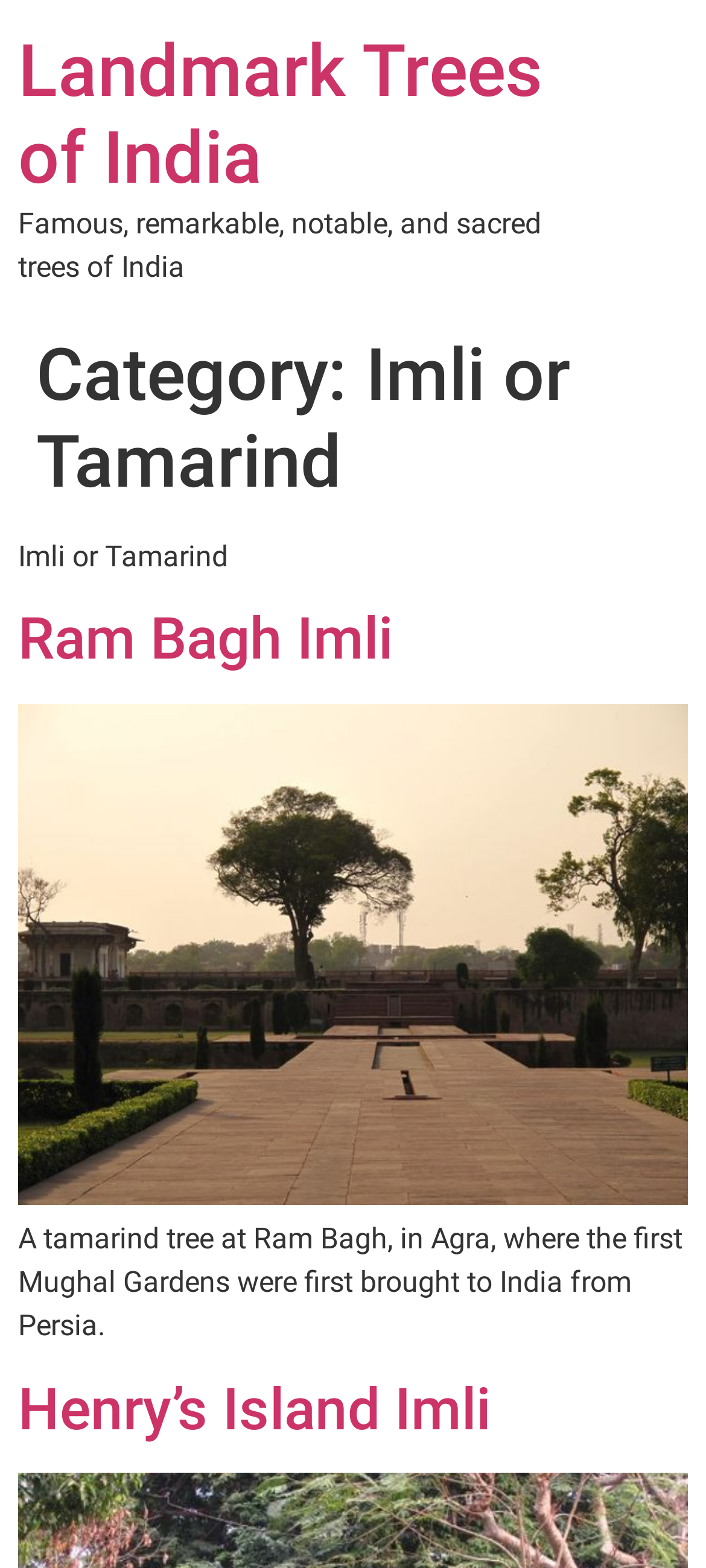How many links are present in the article section?
Identify the answer in the screenshot and reply with a single word or phrase.

3